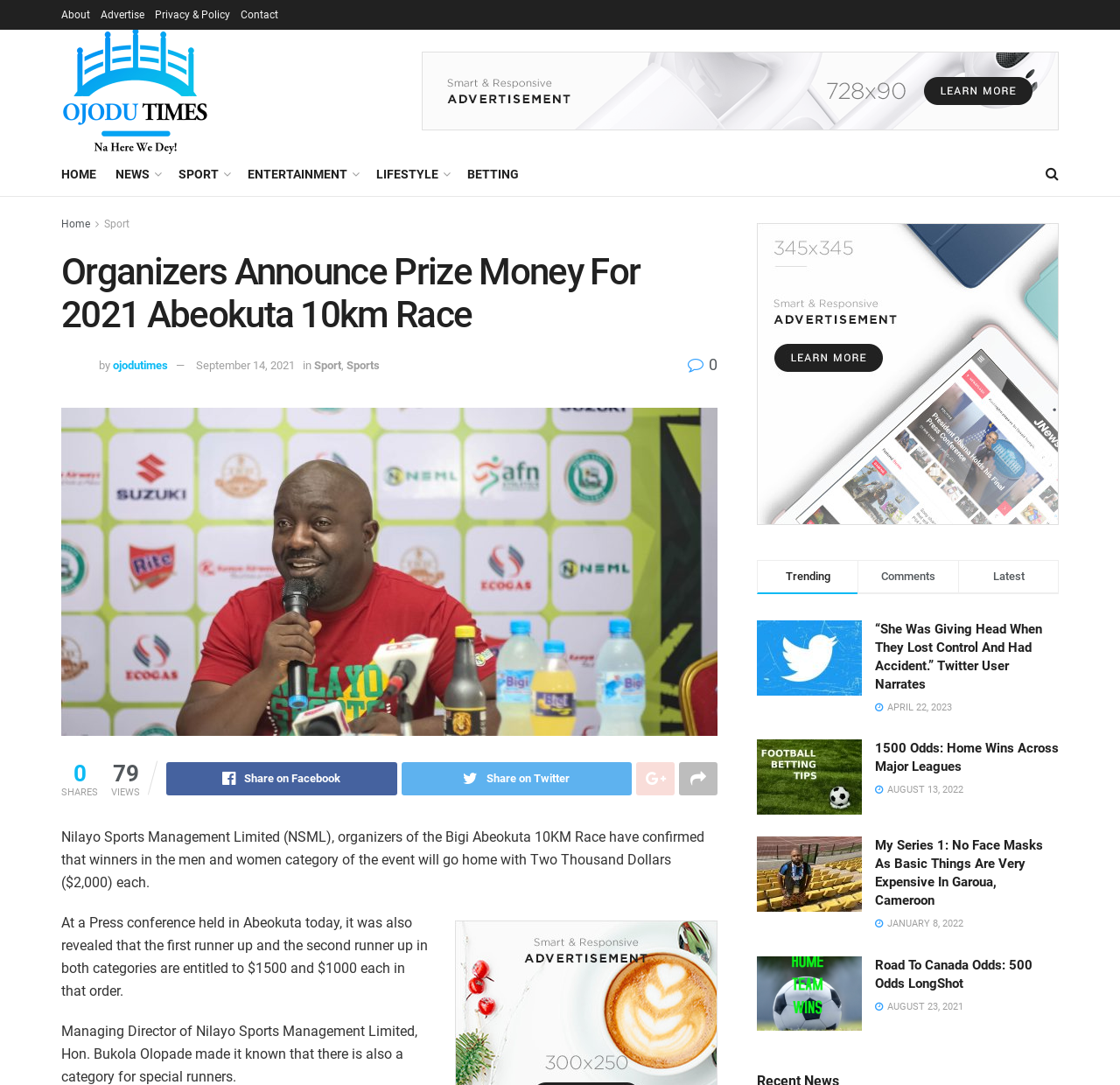Please answer the following question as detailed as possible based on the image: 
What is the date of the press conference?

I found the answer by reading the article content, which states 'At a Press conference held in Abeokuta today...'.